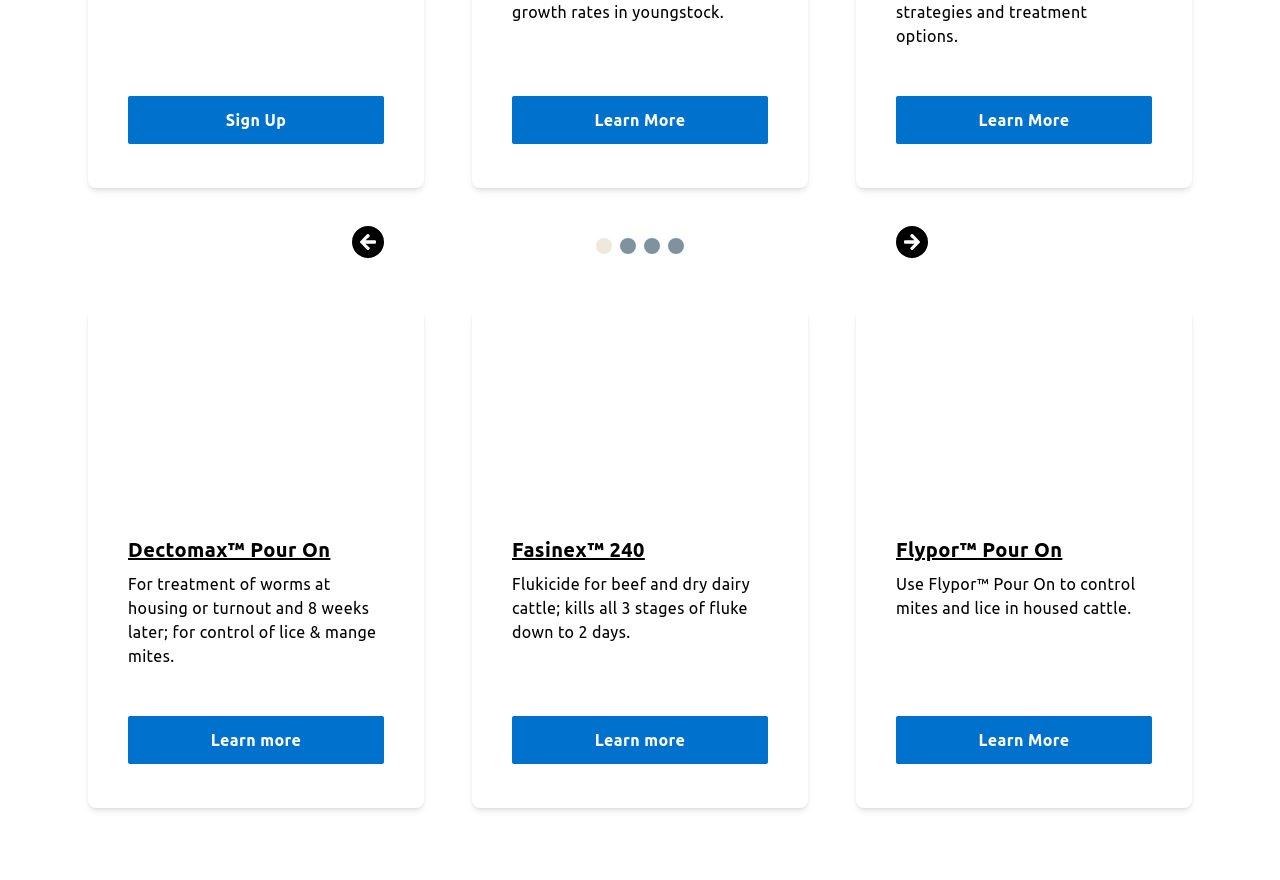Please identify the bounding box coordinates of the element's region that I should click in order to complete the following instruction: "Learn more about Flypor Pour On for cattle ectoparasites". The bounding box coordinates consist of four float numbers between 0 and 1, i.e., [left, top, right, bottom].

[0.7, 0.814, 0.9, 0.868]